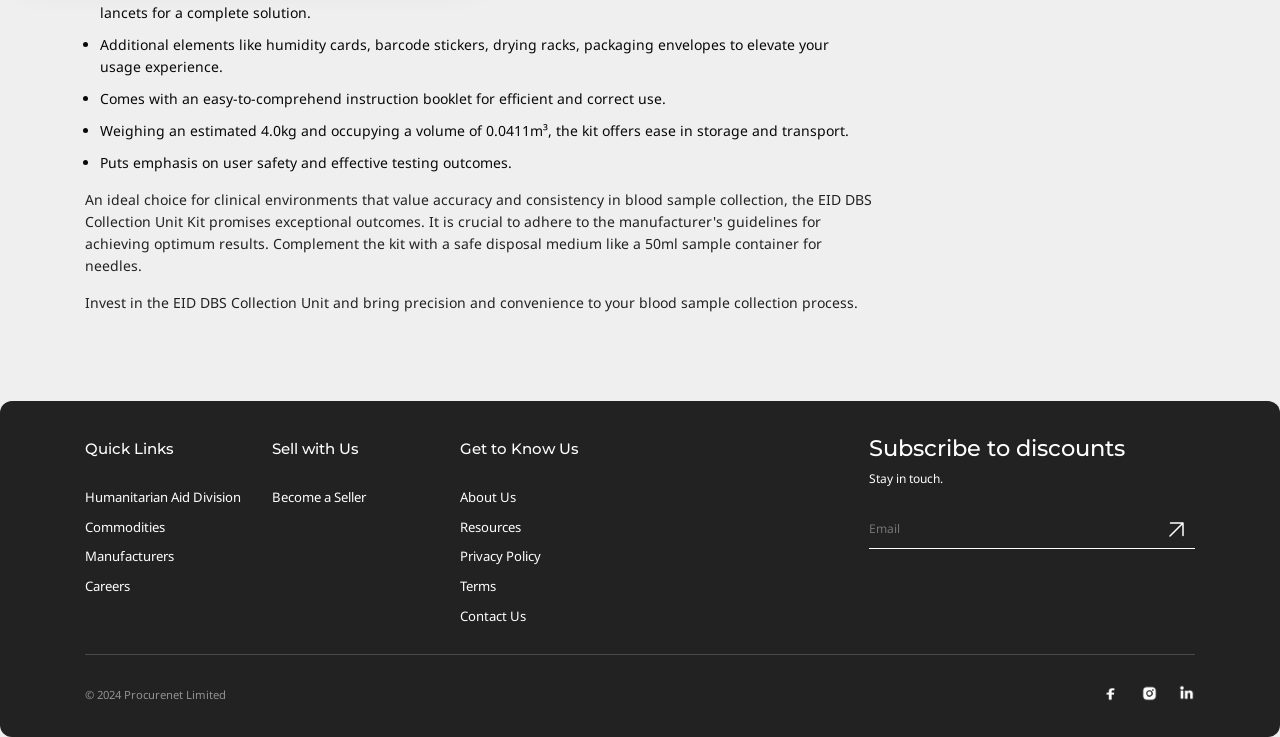Bounding box coordinates are specified in the format (top-left x, top-left y, bottom-right x, bottom-right y). All values are floating point numbers bounded between 0 and 1. Please provide the bounding box coordinate of the region this sentence describes: Resources

[0.359, 0.702, 0.407, 0.727]